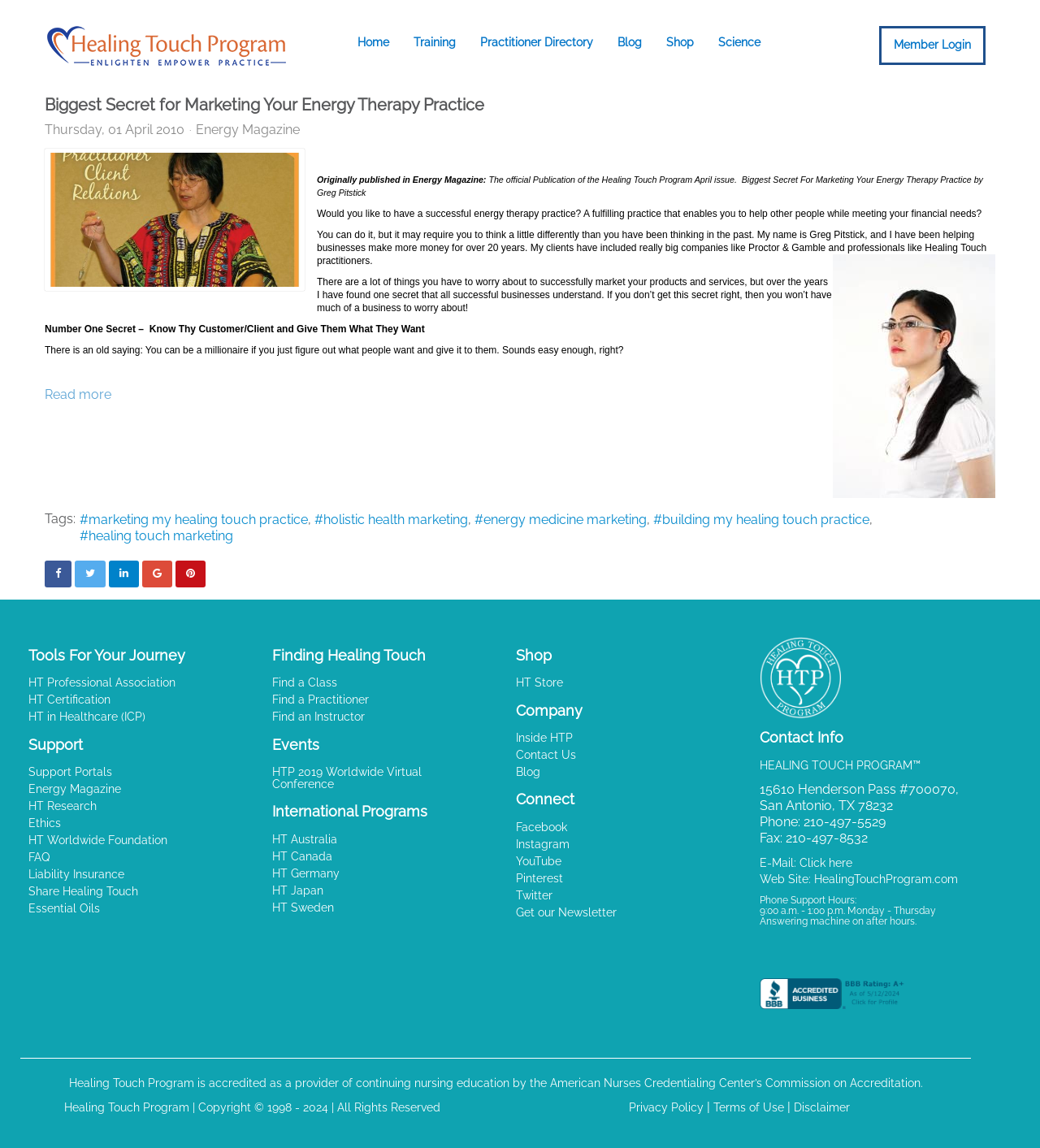Locate the bounding box coordinates of the area where you should click to accomplish the instruction: "Read the blog post 'Biggest Secret for Marketing Your Energy Therapy Practice'".

[0.043, 0.082, 0.957, 0.1]